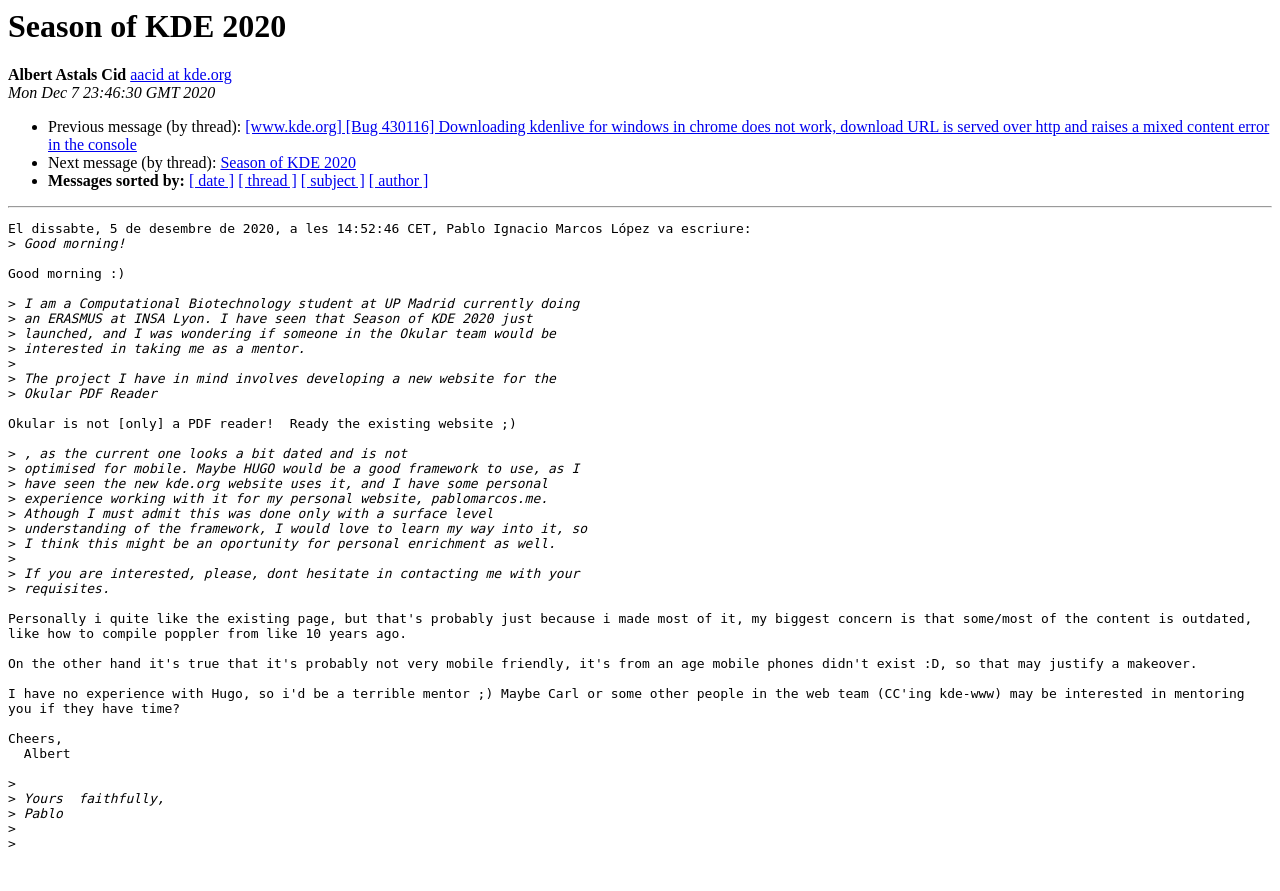Locate the bounding box coordinates of the element that needs to be clicked to carry out the instruction: "Select 'Utterances'". The coordinates should be given as four float numbers ranging from 0 to 1, i.e., [left, top, right, bottom].

None